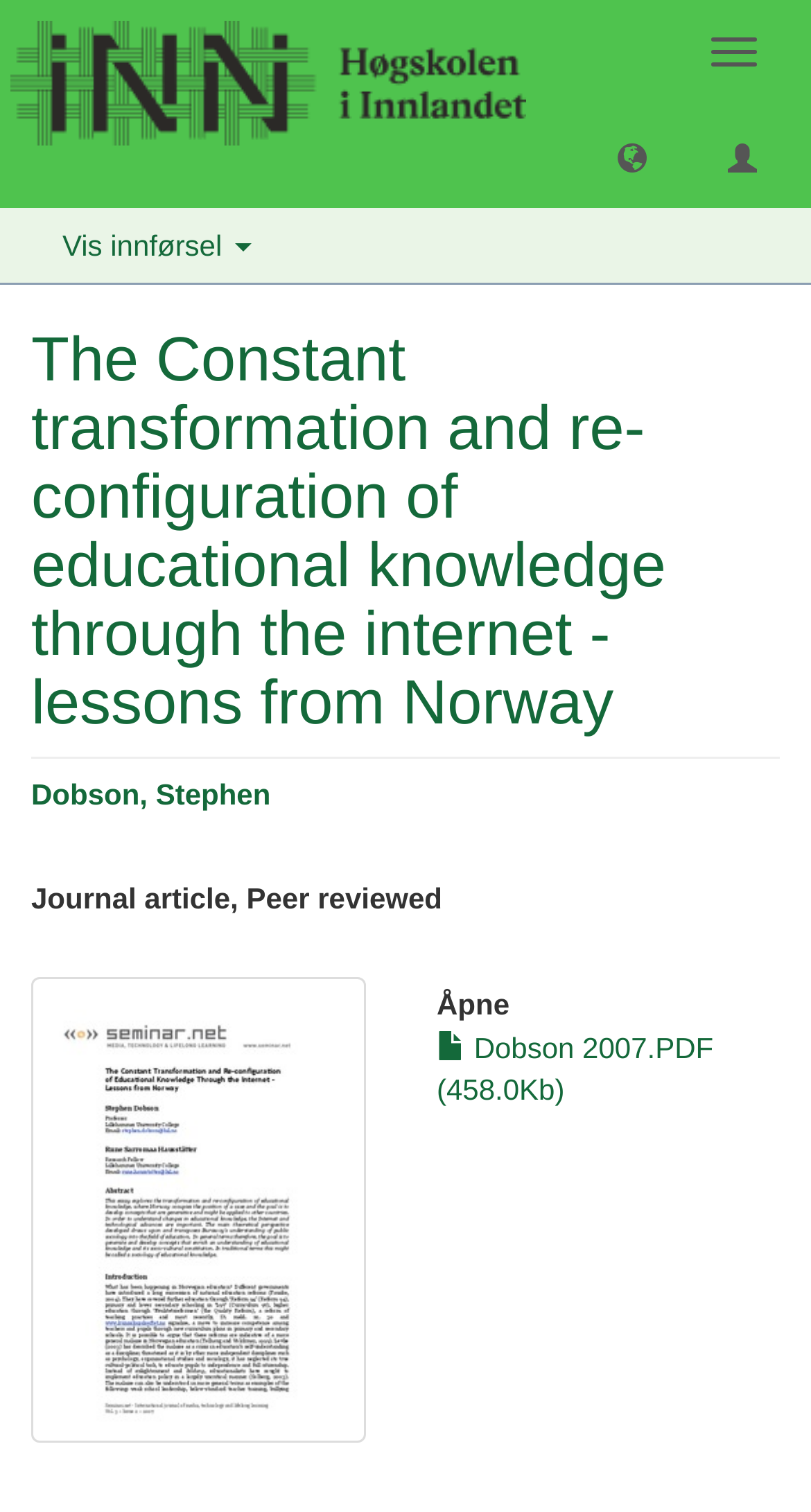Please determine the bounding box coordinates, formatted as (top-left x, top-left y, bottom-right x, bottom-right y), with all values as floating point numbers between 0 and 1. Identify the bounding box of the region described as: Go Beyond Bounds

None